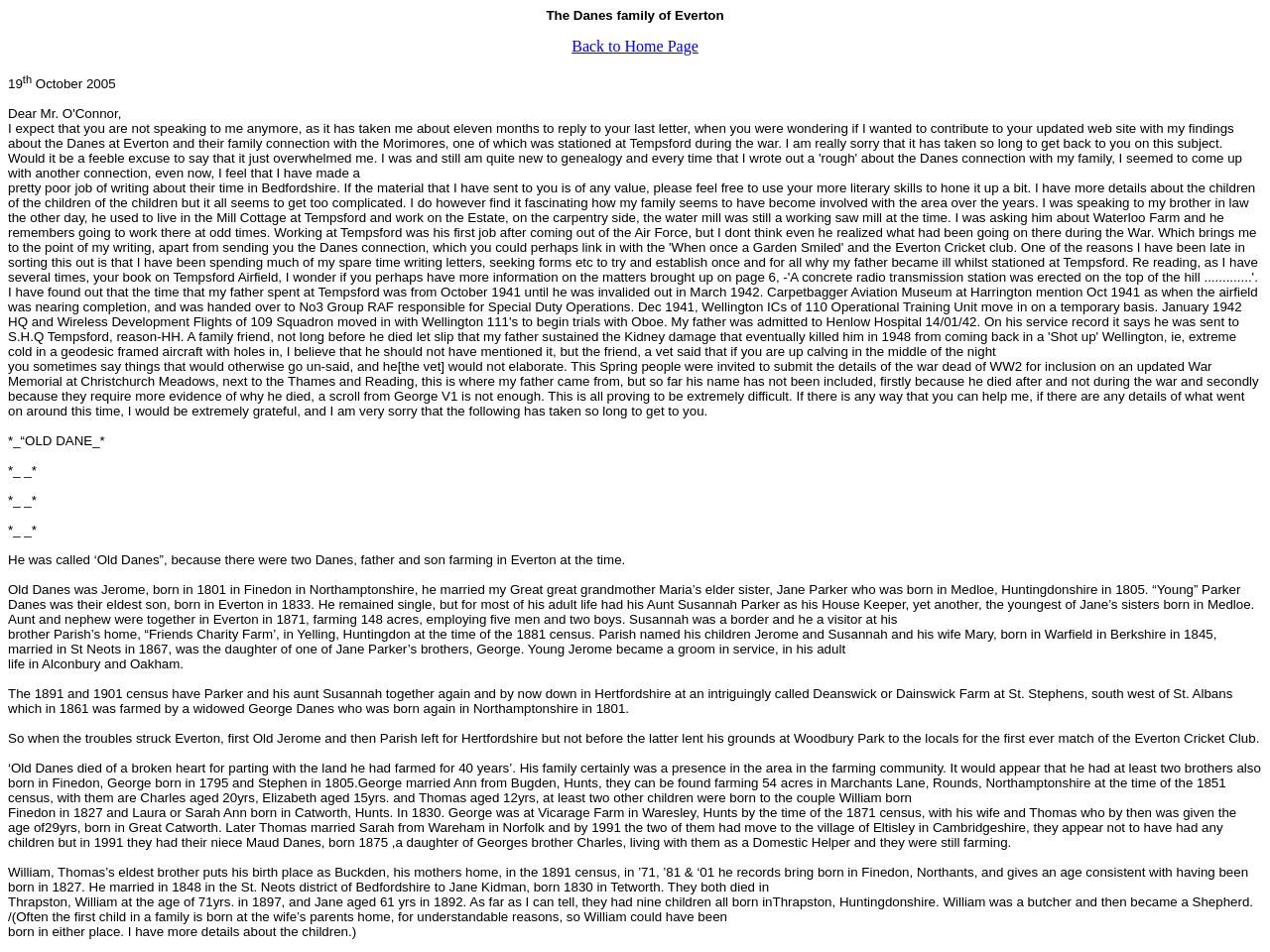Detail the various sections and features present on the webpage.

This webpage appears to be a personal family history or genealogy page, focused on the Danes family of Everton. At the top of the page, there is a title "The Danes family of Everton" followed by a link to "Back to Home Page" on the right side. Below this, there is a date "19th October 2005" written in a superscript format.

The main content of the page is a long, descriptive text that discusses the family history of the Danes, including their origins, relationships, and occupations. The text is divided into several paragraphs, each describing a different aspect of the family's history. The text mentions specific names, dates, and locations, such as Finedon, Northamptonshire, Medloe, Huntingdonshire, and Everton.

Throughout the text, there are several mentions of farming, with family members described as farmers or working on farms. There are also references to cricket, with the mention of the first ever match of the Everton Cricket Club being held on the grounds of Woodbury Park.

The text is written in a personal and informal style, with the author expressing their own thoughts and feelings about the family's history. There are also several mentions of the author's own research and efforts to uncover more information about the family.

At the bottom of the page, there are several short paragraphs with asterisks (*) preceding them, which appear to be additional notes or comments from the author. Overall, the page is a detailed and personal exploration of the Danes family's history and genealogy.